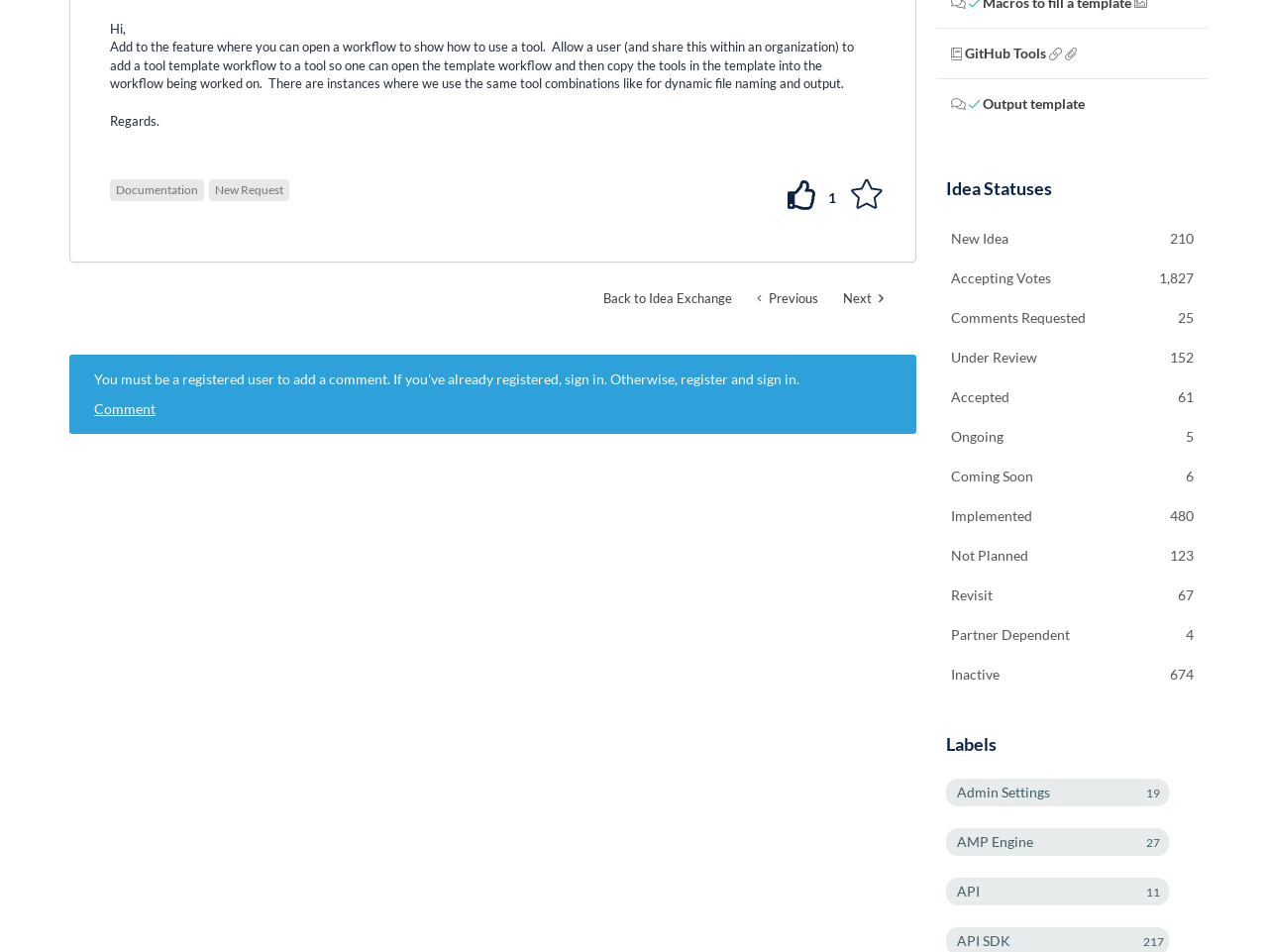Using the description: "Ongoing", identify the bounding box of the corresponding UI element in the screenshot.

[0.738, 0.438, 0.803, 0.48]